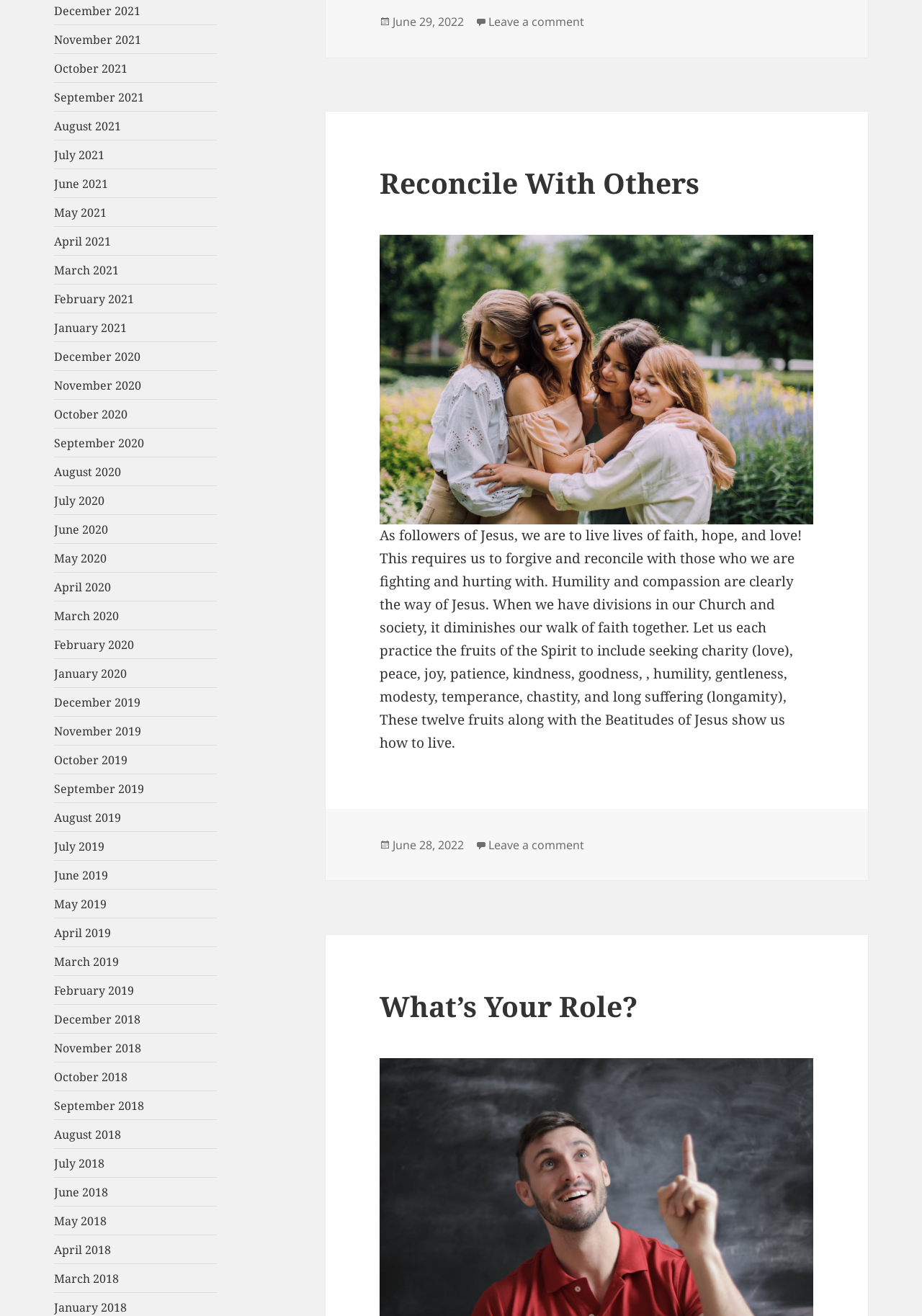Identify the bounding box coordinates of the section to be clicked to complete the task described by the following instruction: "View the post from June 28, 2022". The coordinates should be four float numbers between 0 and 1, formatted as [left, top, right, bottom].

[0.426, 0.636, 0.503, 0.648]